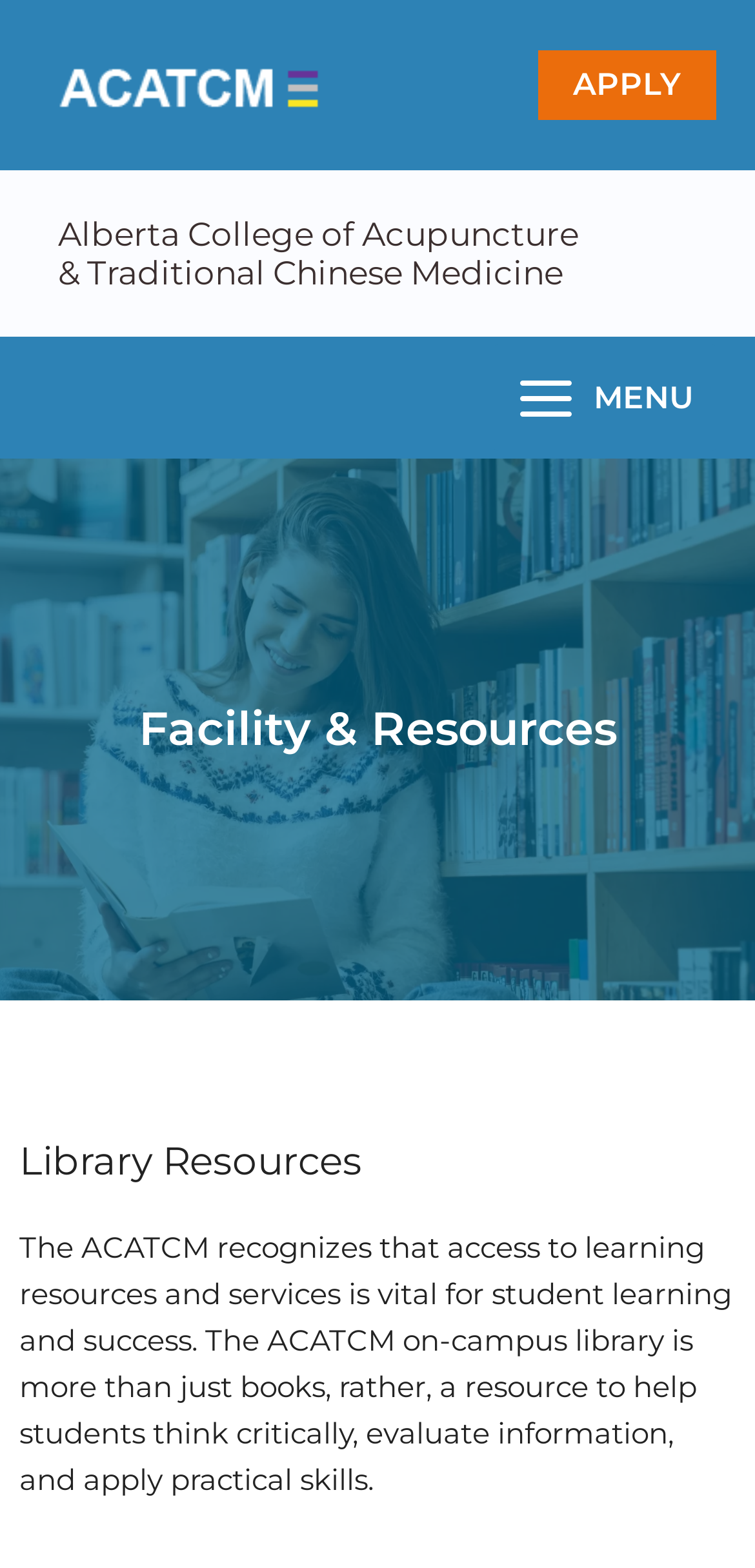What is the purpose of the ACATCM library?
Provide a detailed and well-explained answer to the question.

I found the answer by reading the static text element on the webpage, which describes the purpose of the ACATCM library as helping students think critically, evaluate information, and apply practical skills.